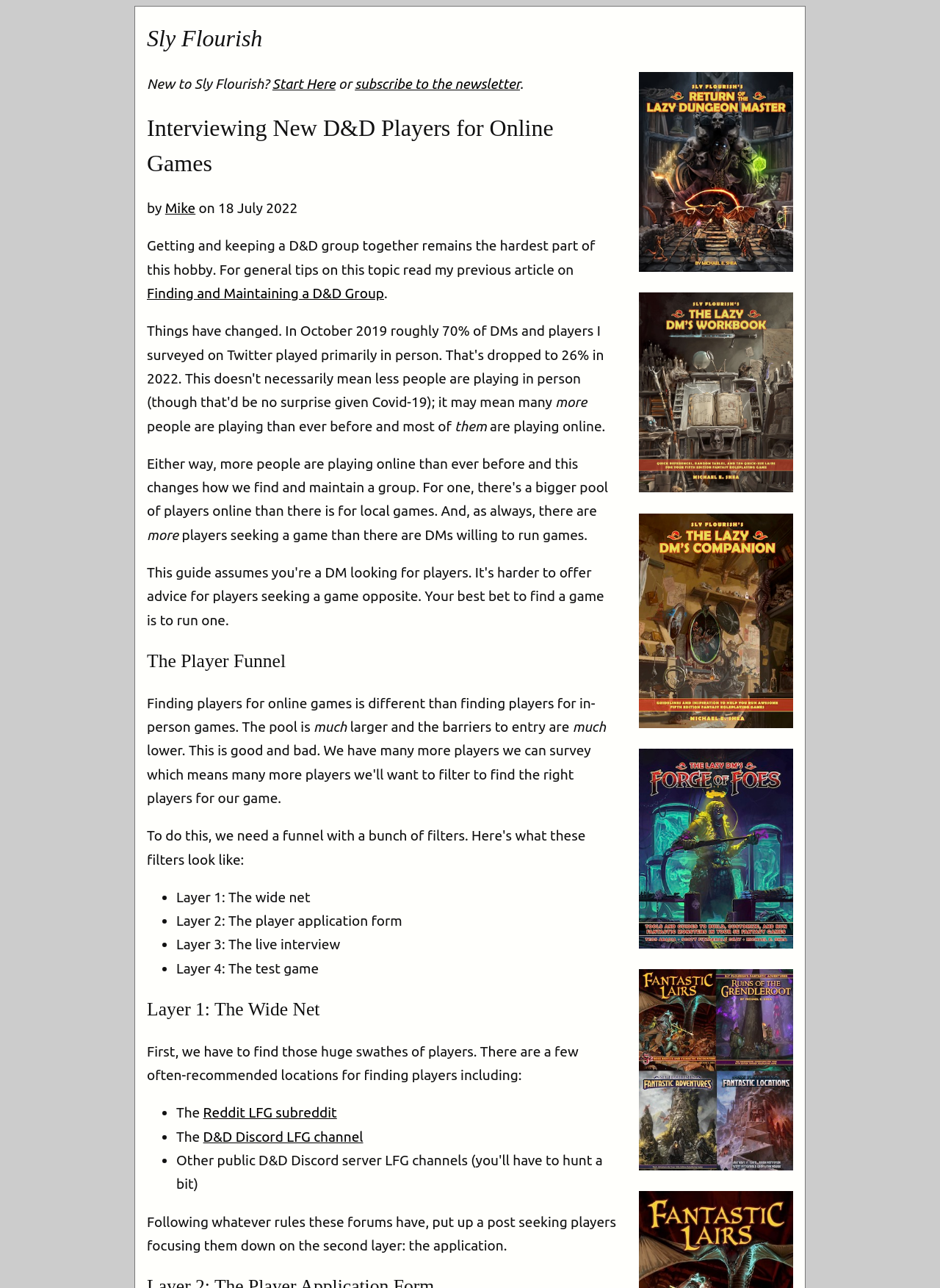Can you look at the image and give a comprehensive answer to the question:
What is the author's name?

The author's name is mentioned in the text 'by Mike' which is located below the main heading 'Interviewing New D&D Players for Online Games'.